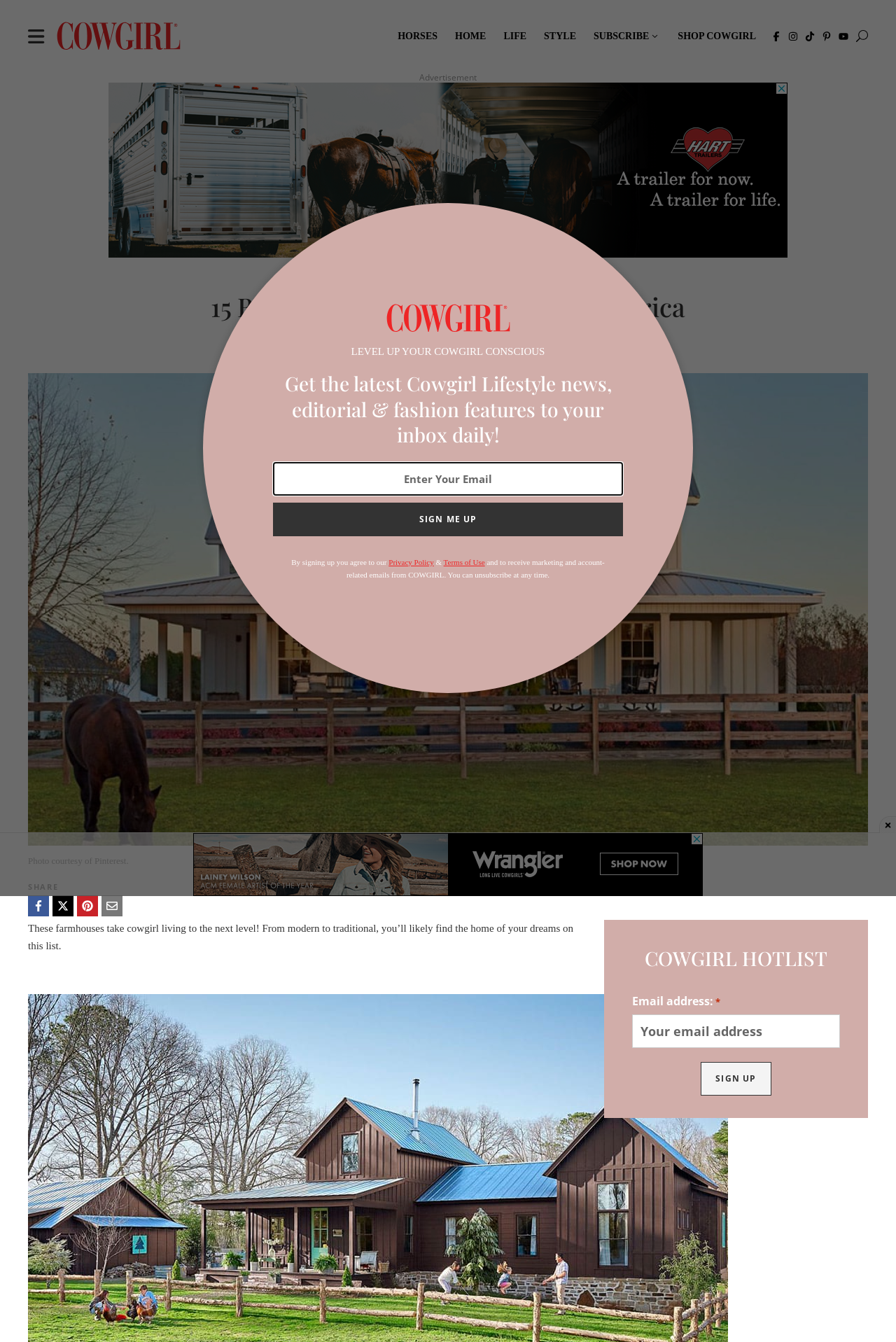From the element description aria-label="Pinterest", predict the bounding box coordinates of the UI element. The coordinates must be specified in the format (top-left x, top-left y, bottom-right x, bottom-right y) and should be within the 0 to 1 range.

[0.086, 0.66, 0.109, 0.676]